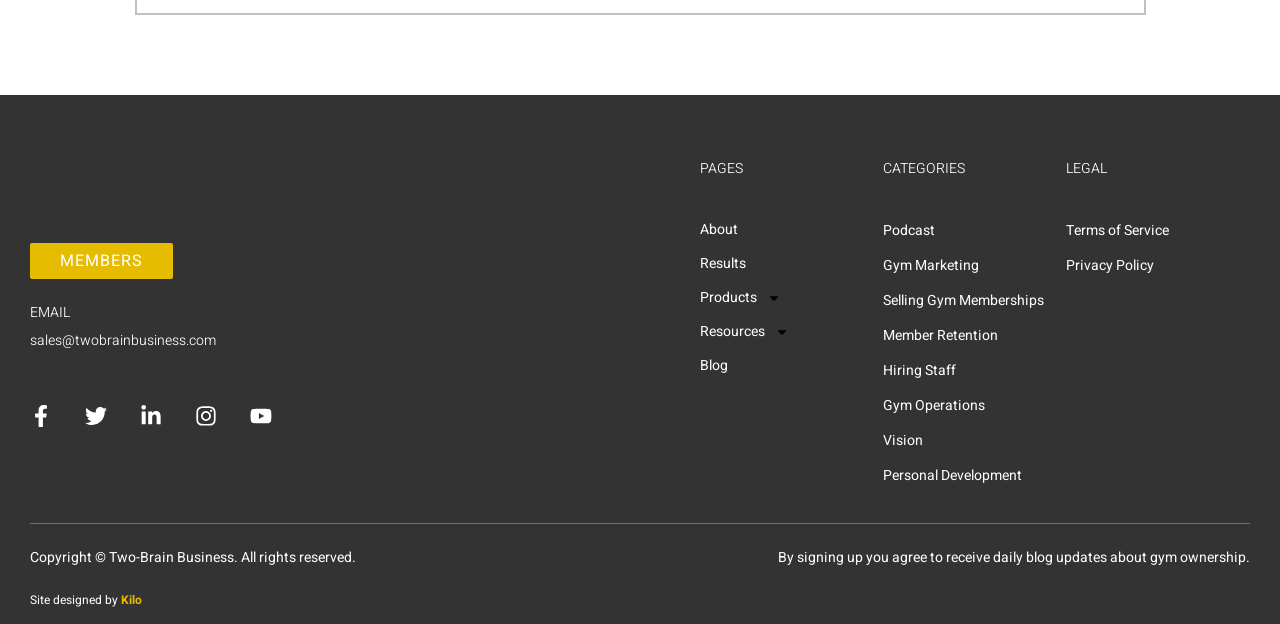What is the email address provided on the webpage?
We need a detailed and exhaustive answer to the question. Please elaborate.

The email address is found in the heading element with the text 'EMAIL sales@twobrainbusiness.com' which is located at the top-left section of the webpage.